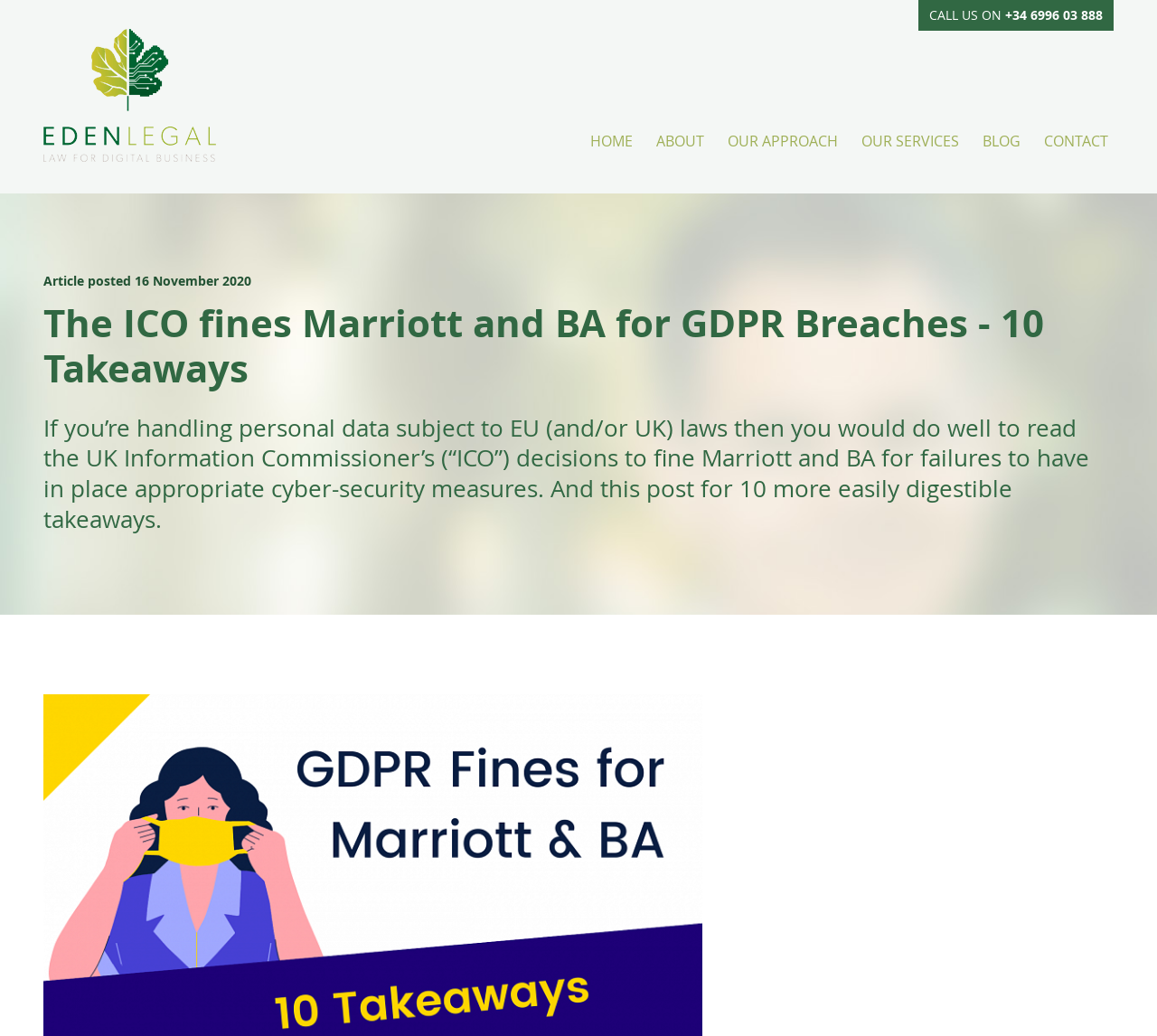When was the article posted?
Provide a one-word or short-phrase answer based on the image.

16 November 2020